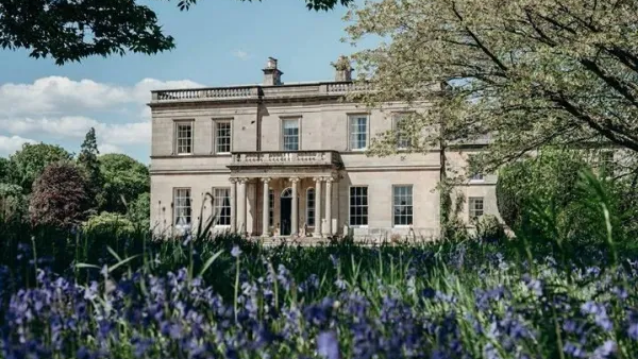What is the condition of the sky in the image?
Can you provide a detailed and comprehensive answer to the question?

The caption describes the sky as clear with scattered clouds, which suggests that the weather is pleasant and sunny, adding to the idyllic ambiance of the scene.